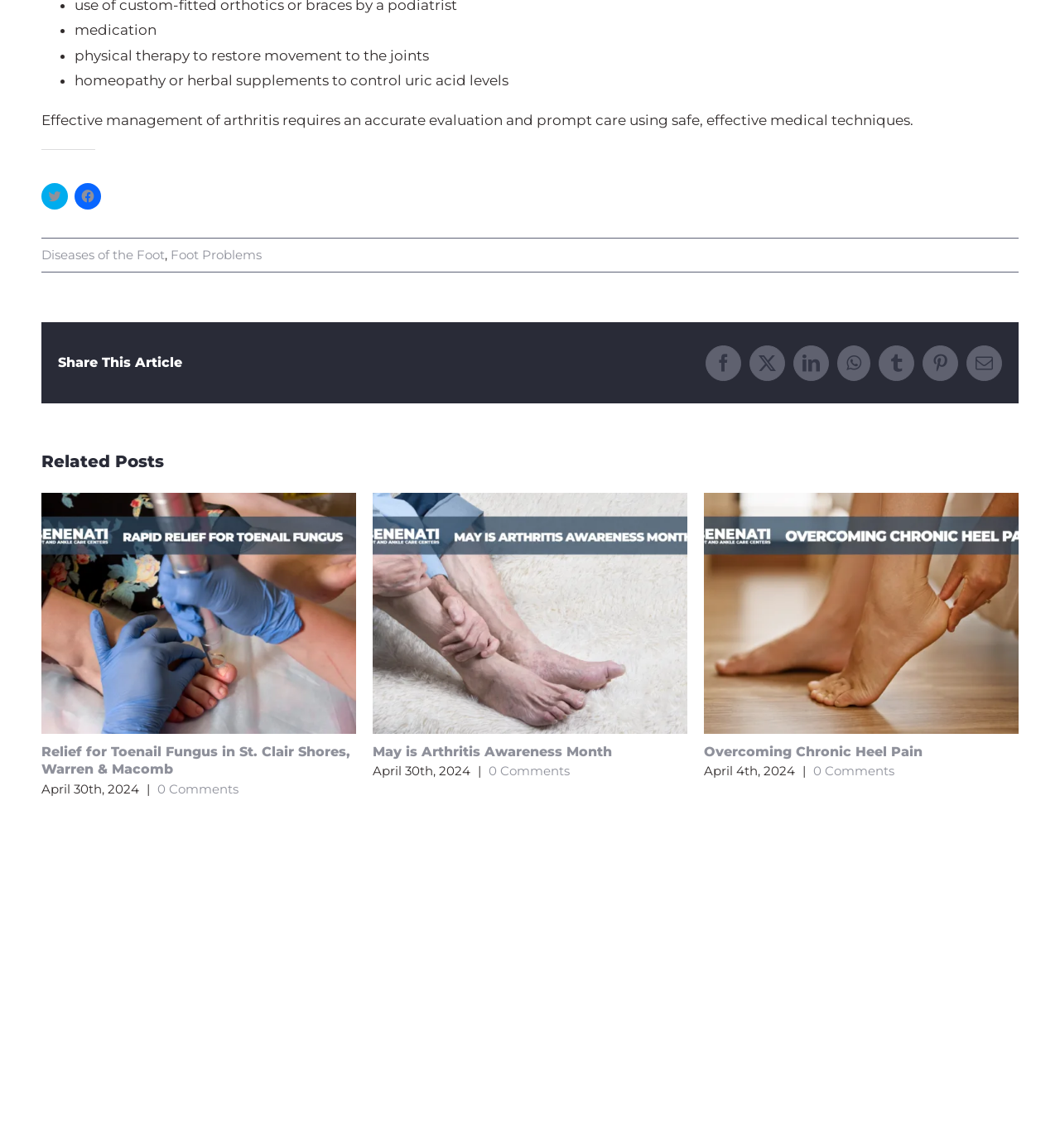Refer to the screenshot and answer the following question in detail:
What is the first treatment option for arthritis?

The first treatment option for arthritis is medication, which is indicated by the first bullet point in the list, marked with a '•' symbol, and the text 'medication'.